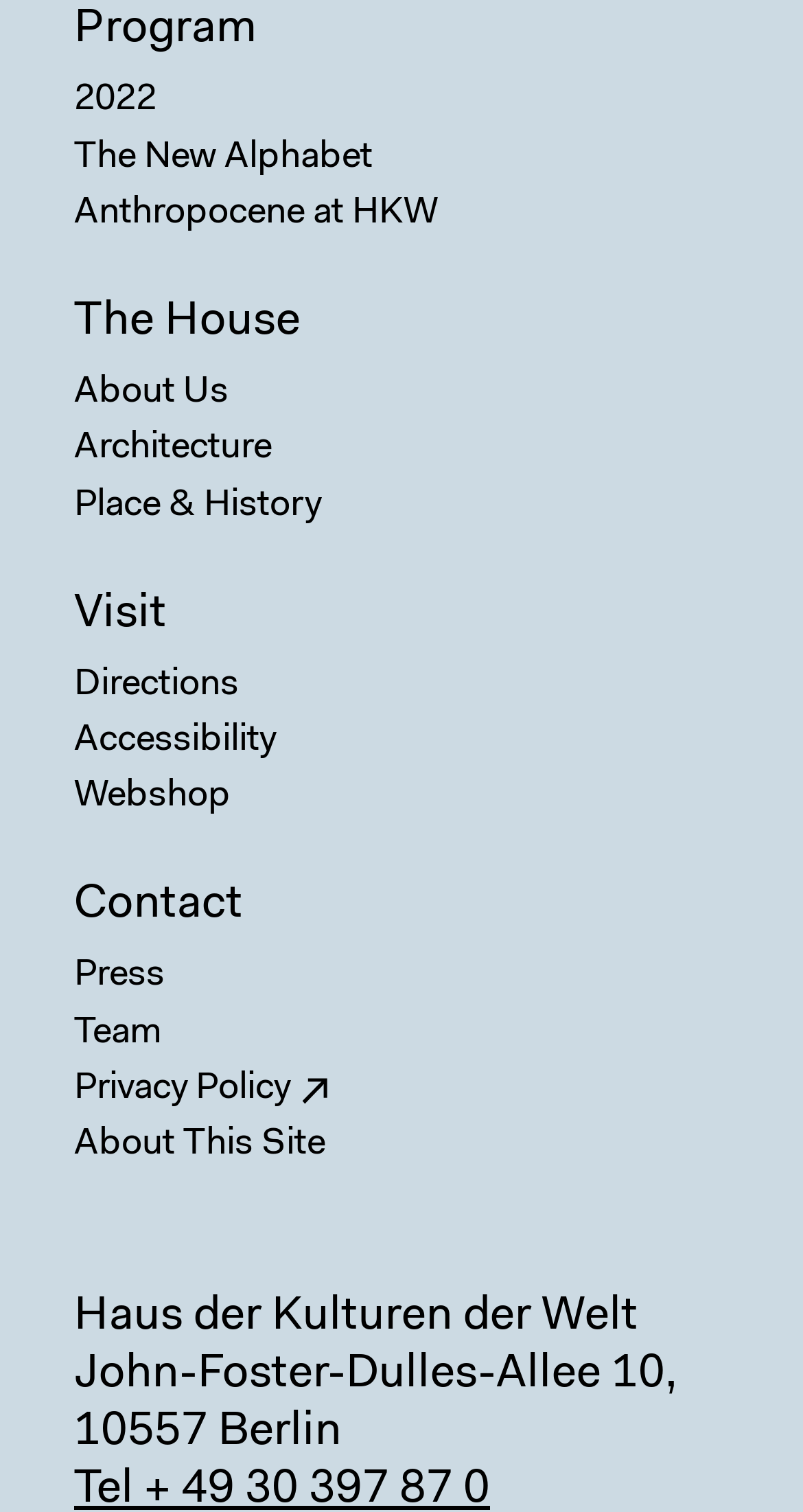What is the theme of the '2022' link? Observe the screenshot and provide a one-word or short phrase answer.

Program